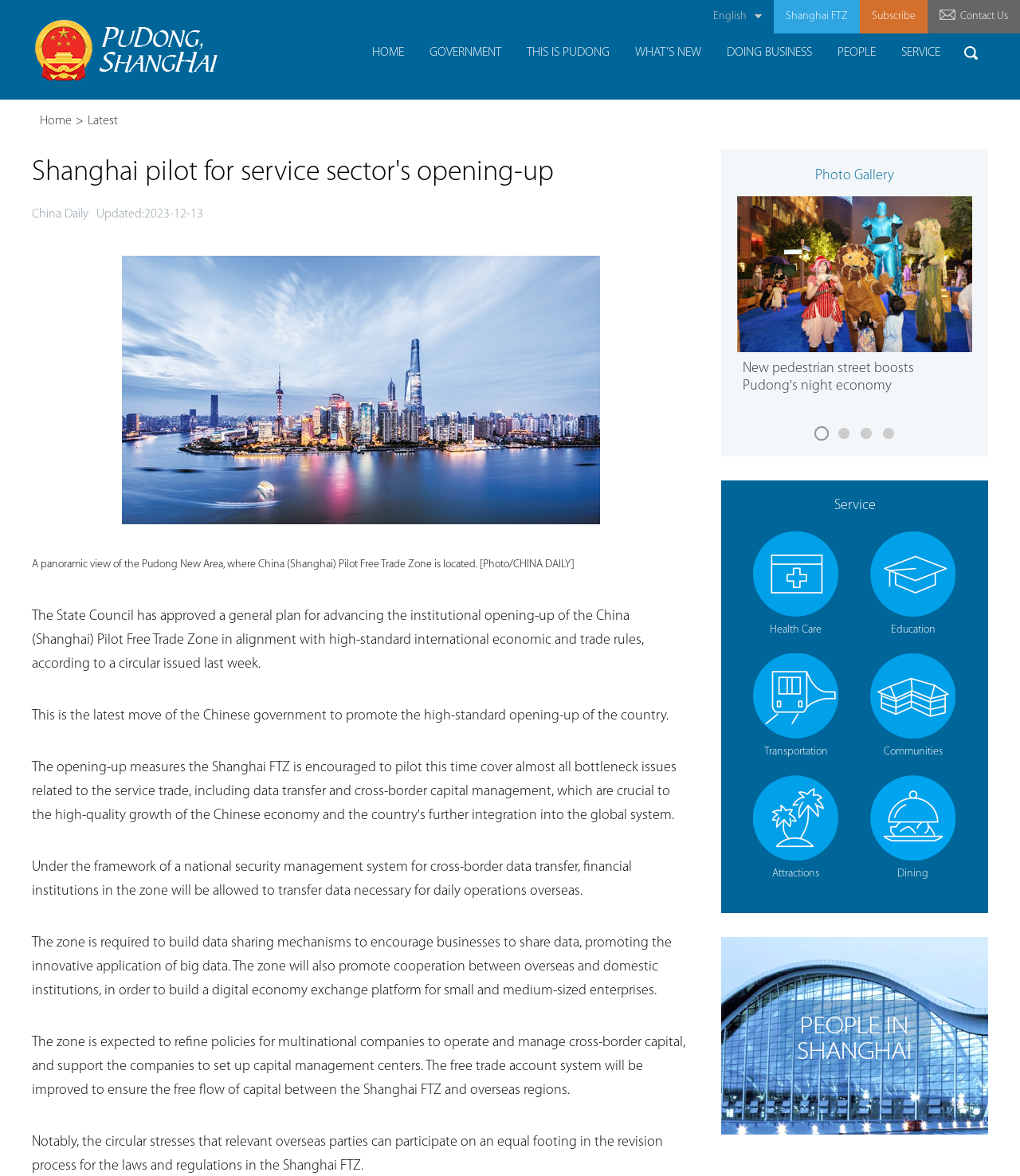What are the categories of services mentioned in the 'Service' section?
Provide a fully detailed and comprehensive answer to the question.

I found the answer by looking at the 'Service' section, which lists several categories of services, including Health Care, Education, Transportation, Communities, Attractions, and Dining.